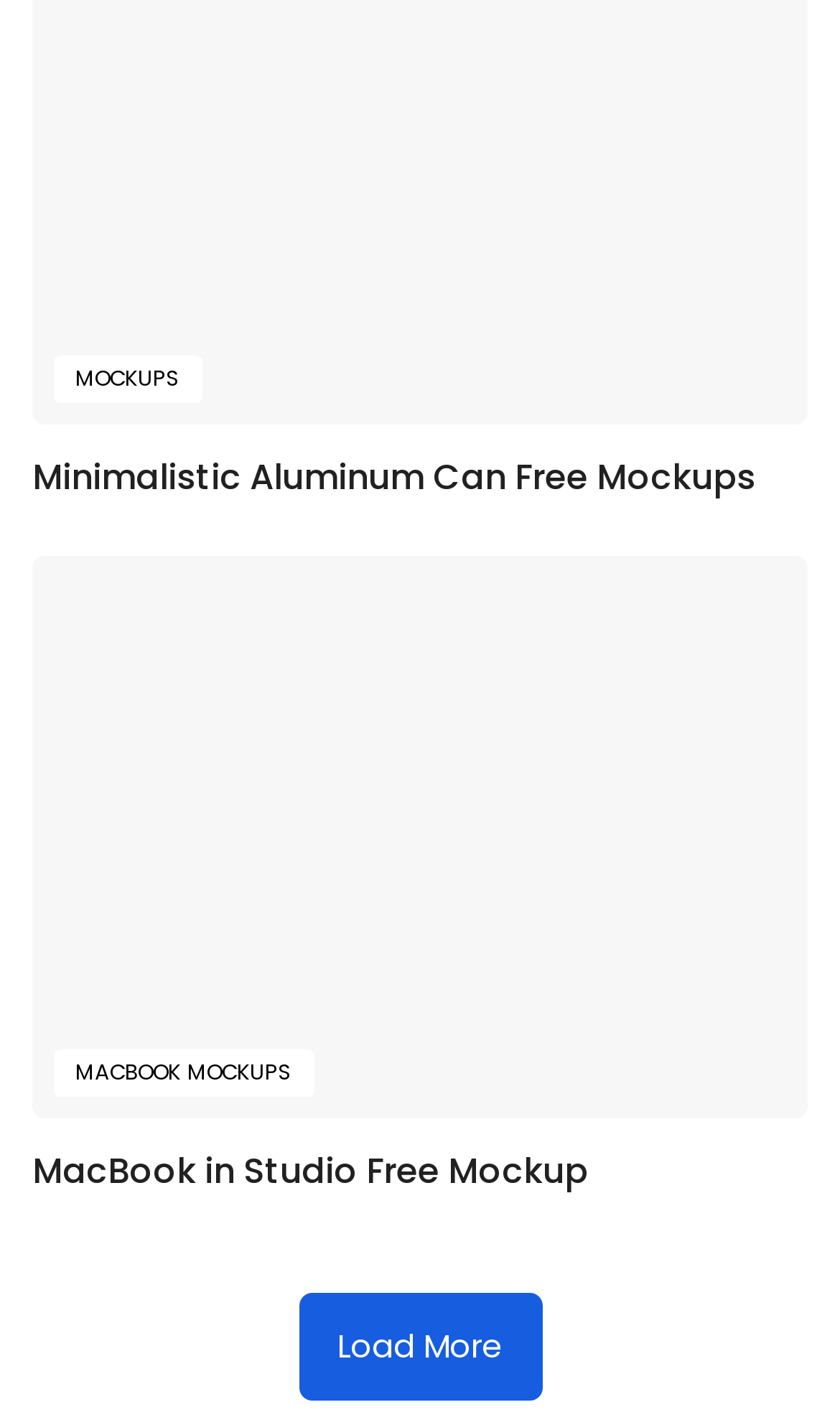What is the theme of the mockups on this page?
Using the information from the image, give a concise answer in one word or a short phrase.

Free mockups